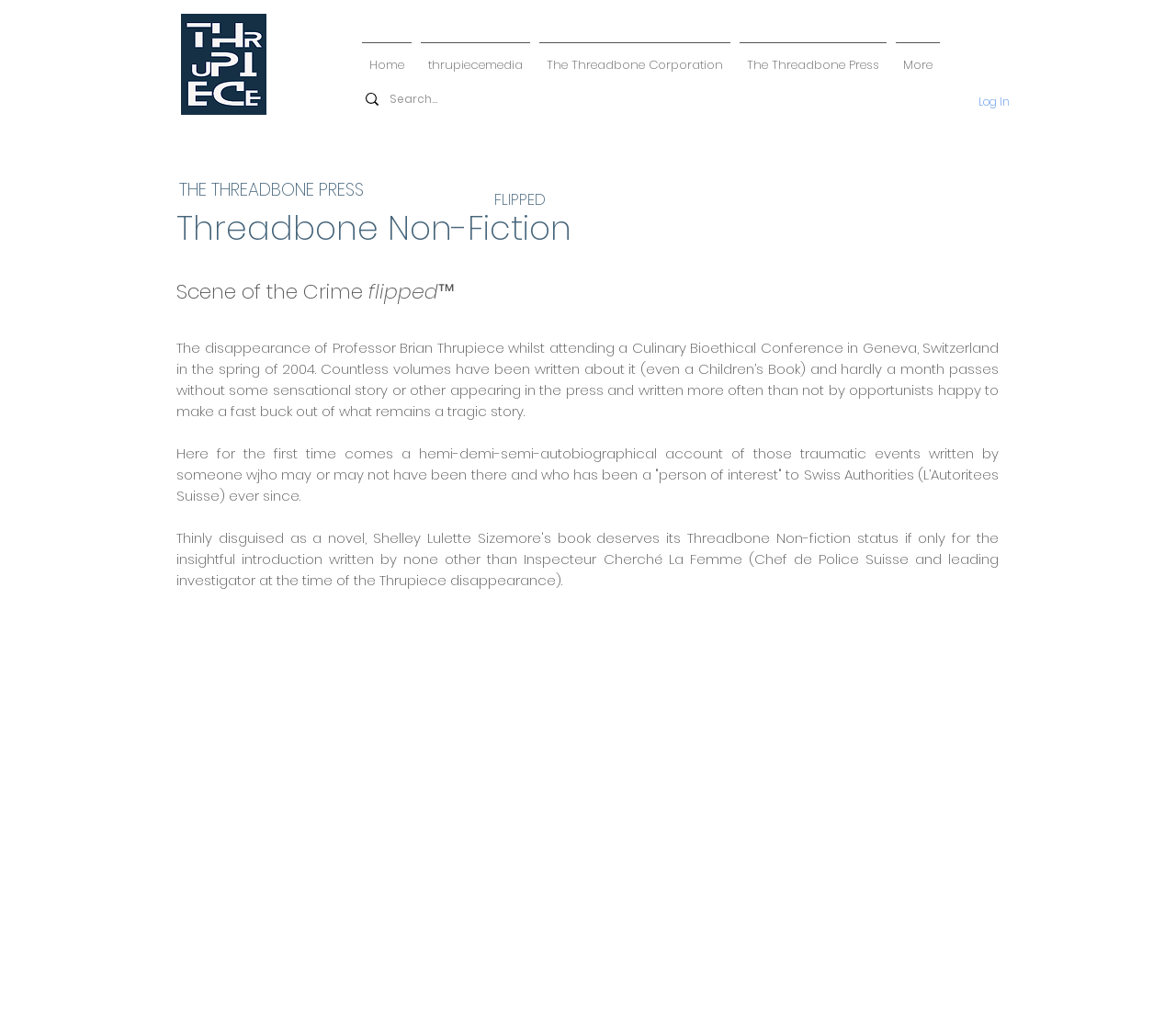What is the name of the conference mentioned?
Based on the image, answer the question with as much detail as possible.

I found the answer by reading the text on the page, which mentions a Culinary Bioethical Conference in Geneva, Switzerland.